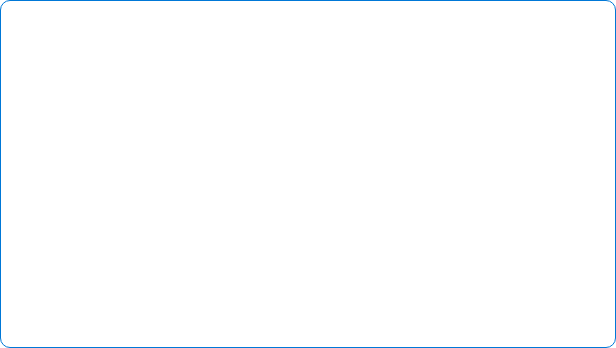What does the Disk Drill interface serve as?
Examine the image and give a concise answer in one word or a short phrase.

A user-friendly guide